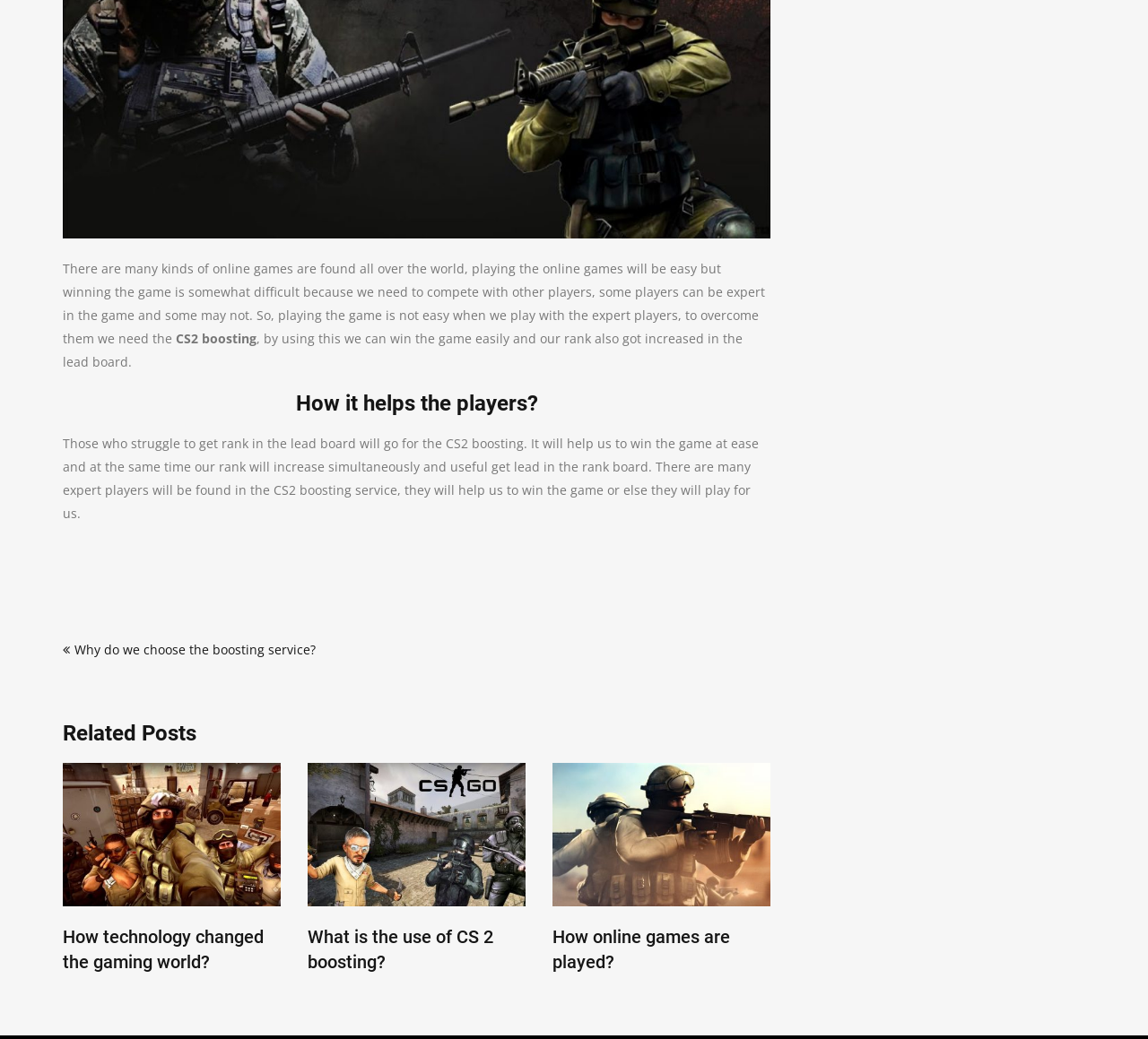Pinpoint the bounding box coordinates of the element to be clicked to execute the instruction: "Select 'What is the use of CS 2 boosting?'".

[0.043, 0.734, 0.256, 0.945]